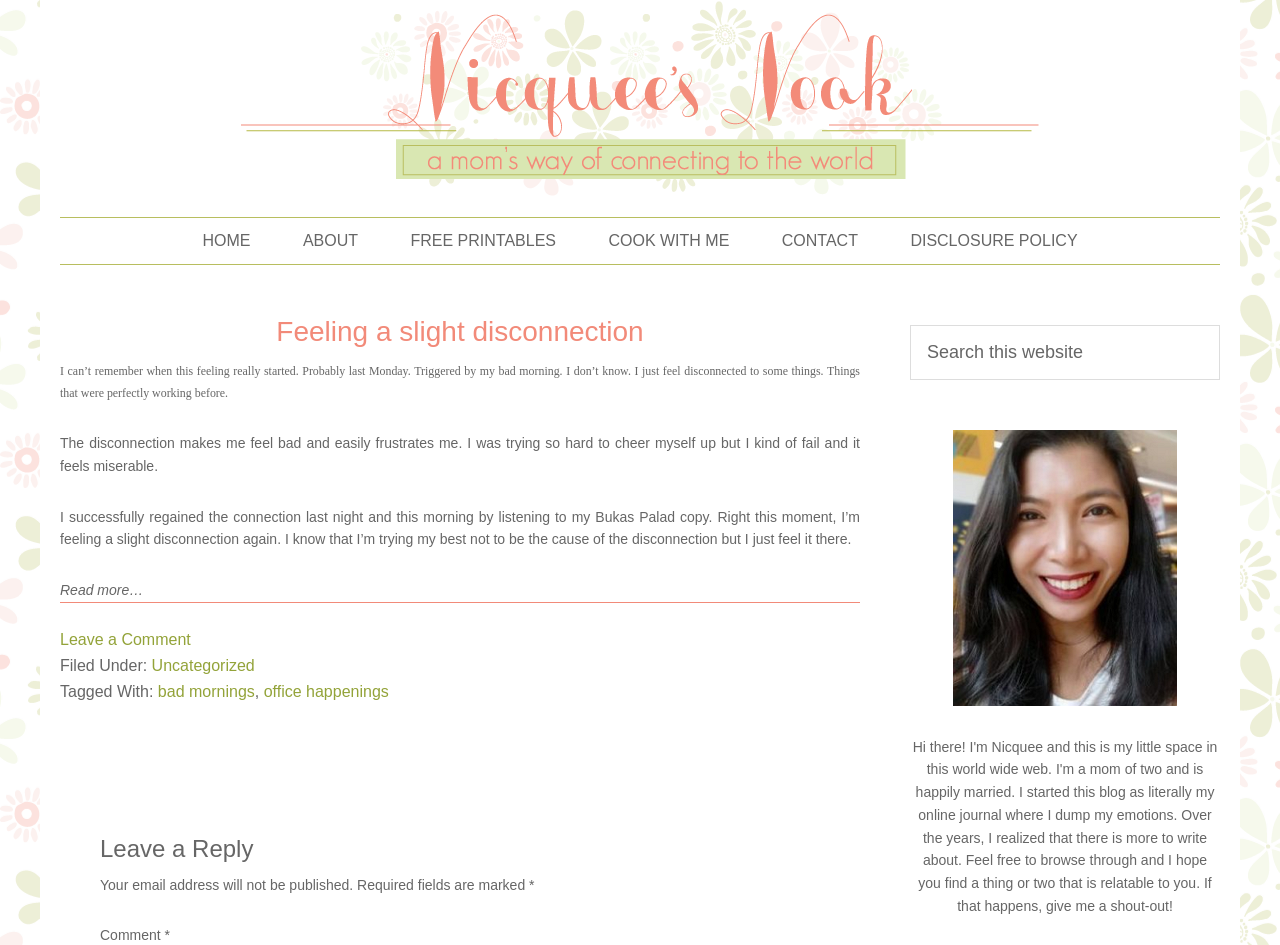Extract the heading text from the webpage.

Feeling a slight disconnection